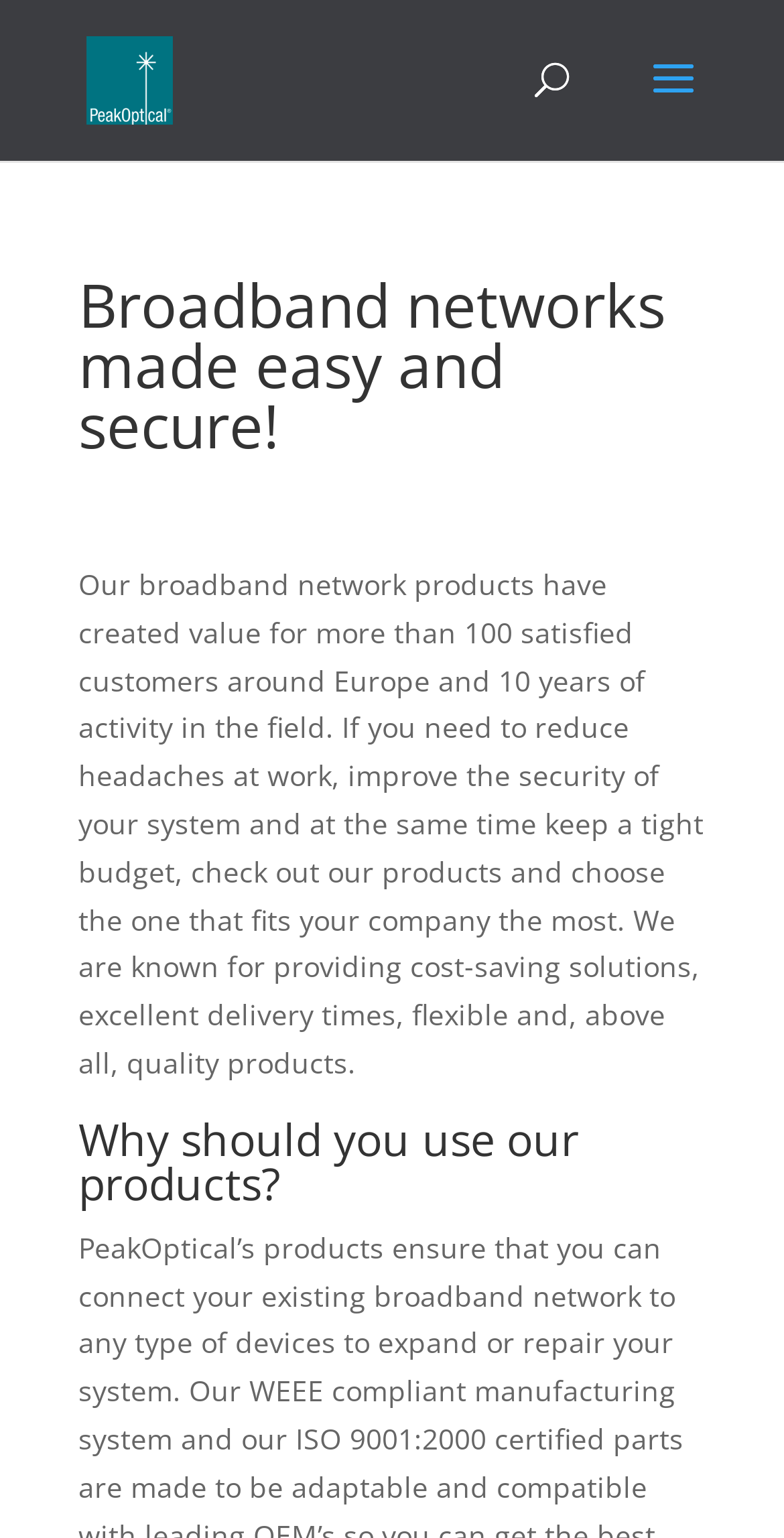Please determine the bounding box of the UI element that matches this description: alt="The Wellingtonista". The coordinates should be given as (top-left x, top-left y, bottom-right x, bottom-right y), with all values between 0 and 1.

None